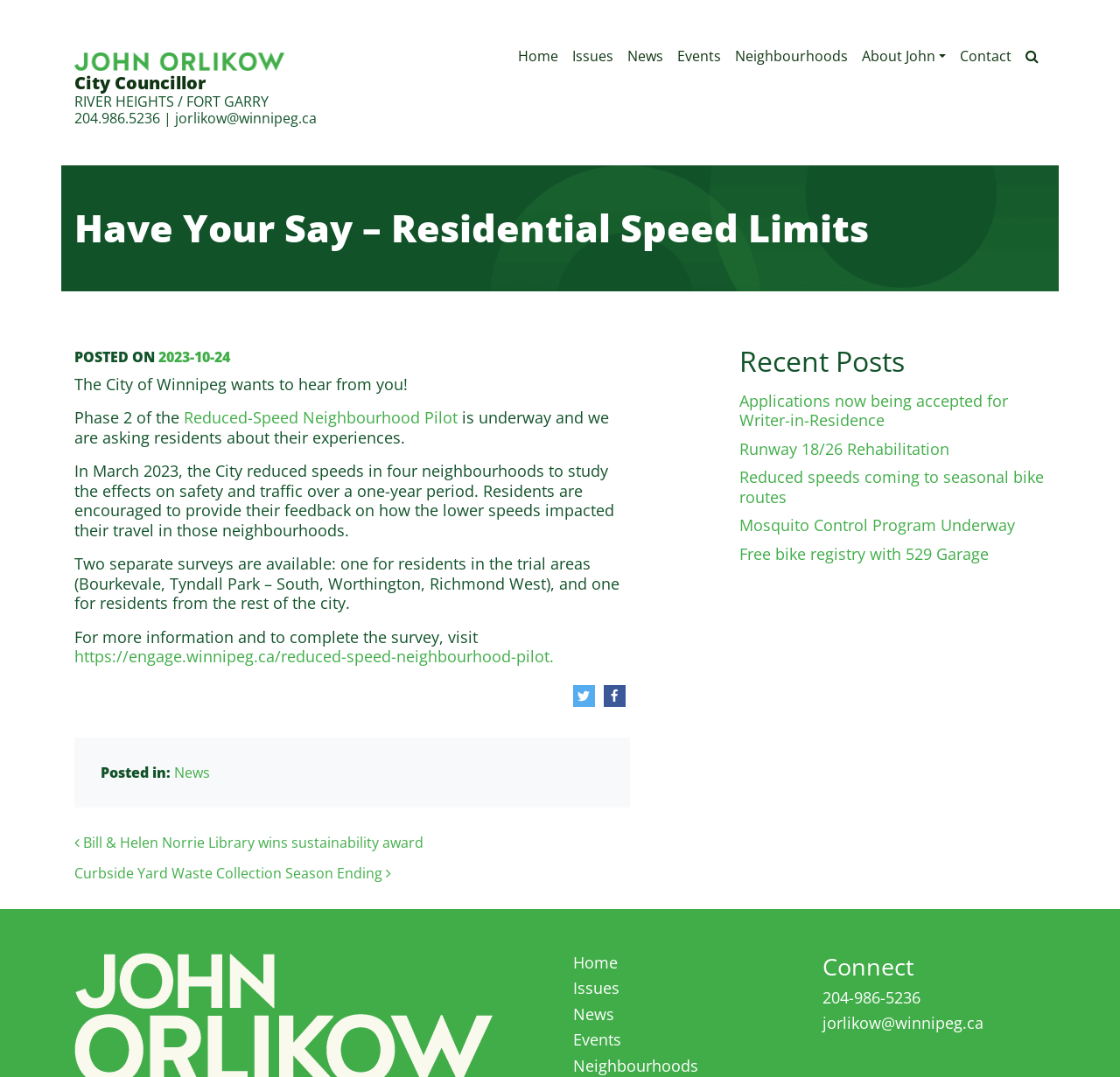Identify the bounding box coordinates of the clickable region necessary to fulfill the following instruction: "Call 204-986-5236". The bounding box coordinates should be four float numbers between 0 and 1, i.e., [left, top, right, bottom].

[0.734, 0.916, 0.822, 0.936]